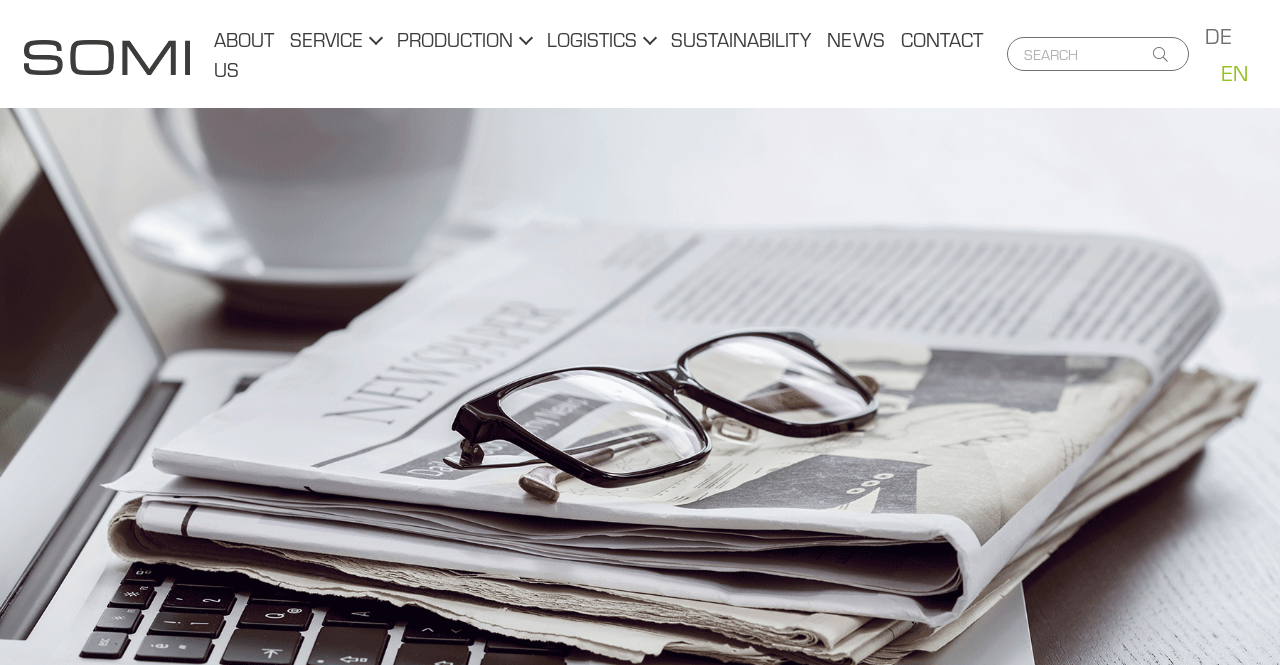Describe every aspect of the webpage in a detailed manner.

The webpage appears to be the homepage of SOMI medical, with a focus on their Christmas party event at the Calypso dinner show in the Pforzheim Gasometer. 

At the top left corner, there is a link to SOMI medical, accompanied by an image of the same name. 

In the top right corner, there are language options, with links to switch between German (DE) and English (EN). 

Below the language options, there is a navigation menu with seven links: ABOUT US, SERVICE, PRODUCTION, LOGISTICS, SUSTAINABILITY, NEWS, and CONTACT, which are evenly spaced and aligned horizontally. 

To the right of the navigation menu, there is a search bar with a placeholder text "Search" and a search button with a magnifying glass icon.